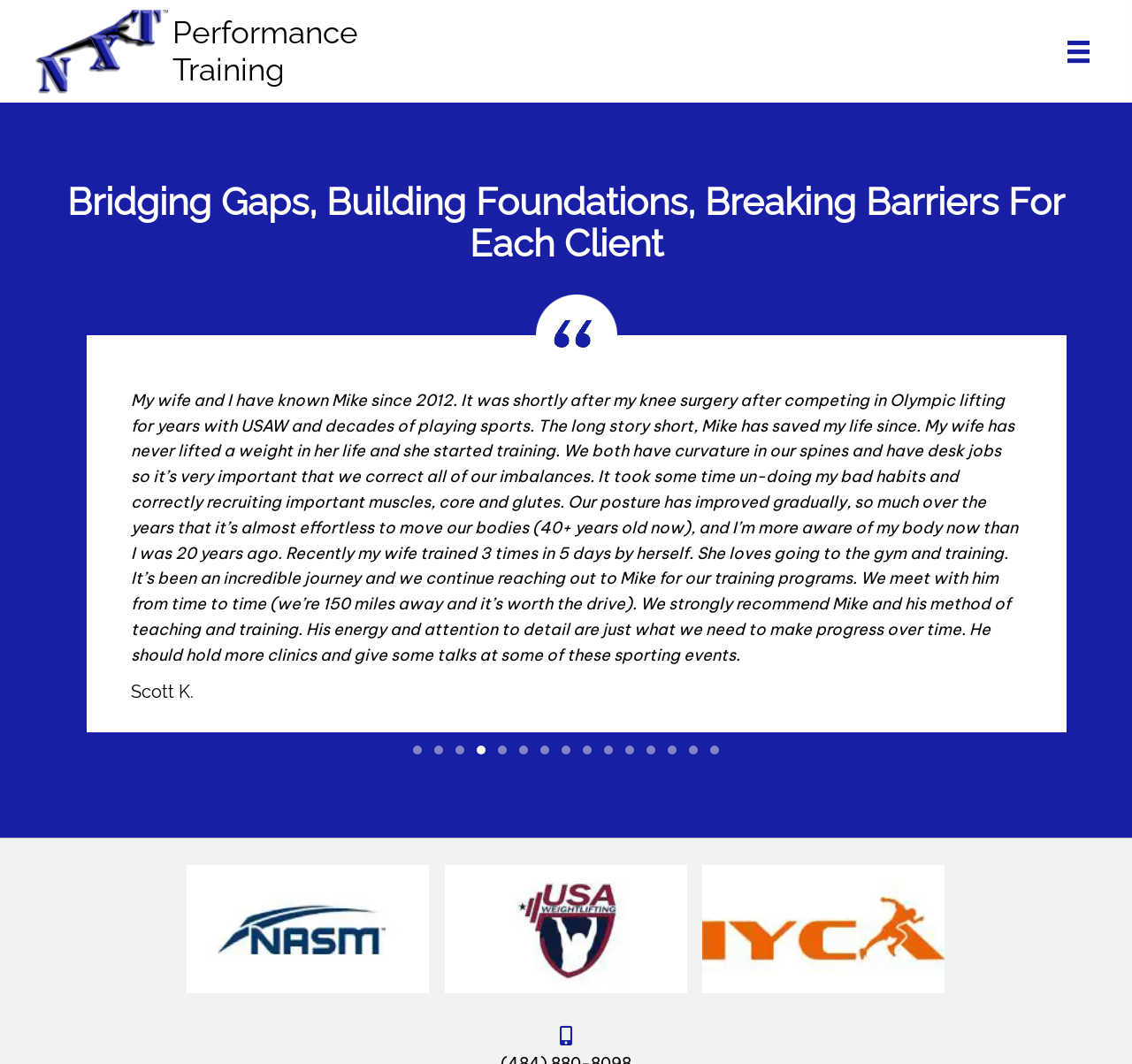Please identify the bounding box coordinates of the area that needs to be clicked to follow this instruction: "View UPMC HealthBeat".

None